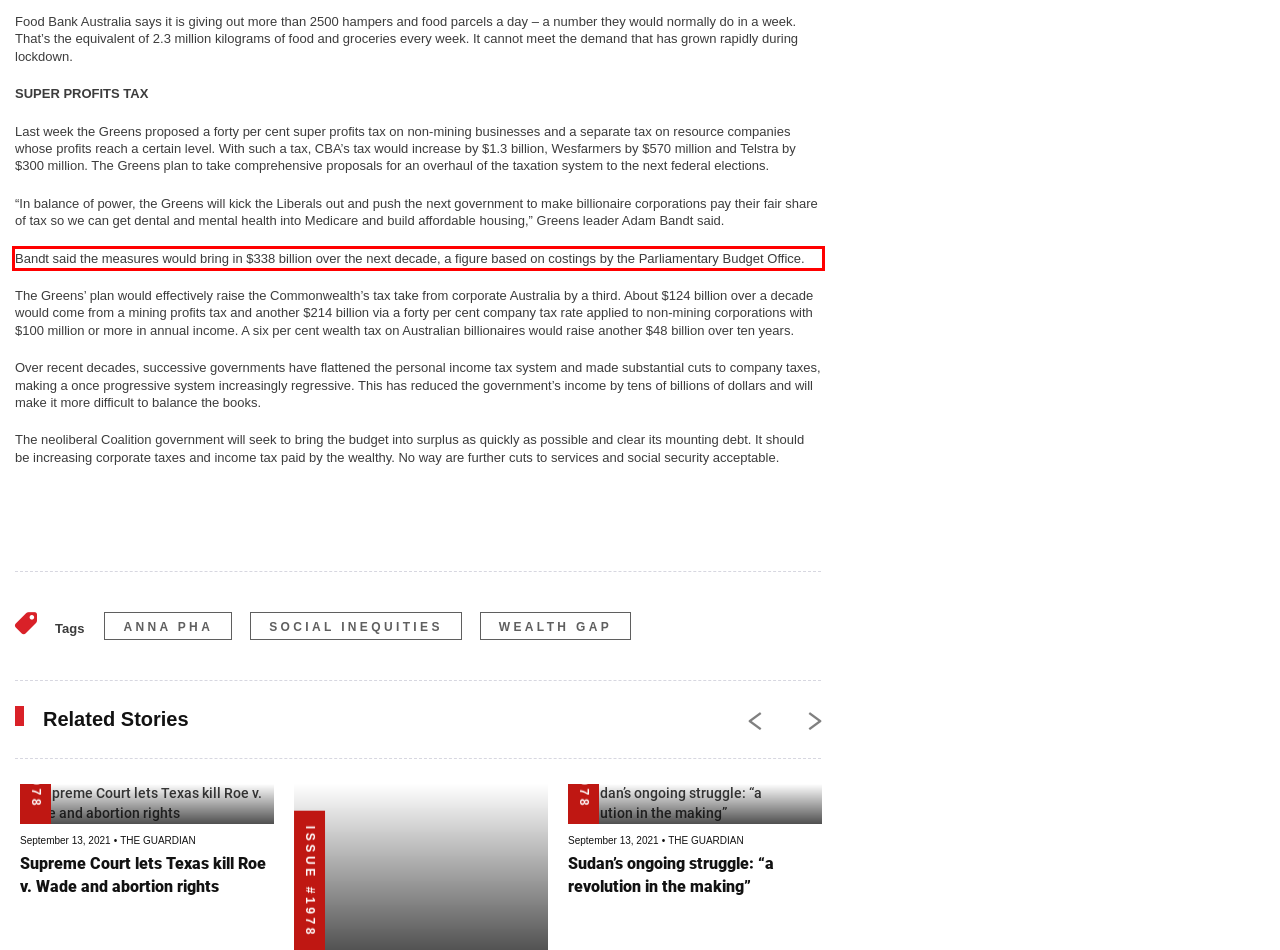You are given a screenshot with a red rectangle. Identify and extract the text within this red bounding box using OCR.

Bandt said the measures would bring in $338 billion over the next decade, a figure based on costings by the Parliamentary Budget Office.